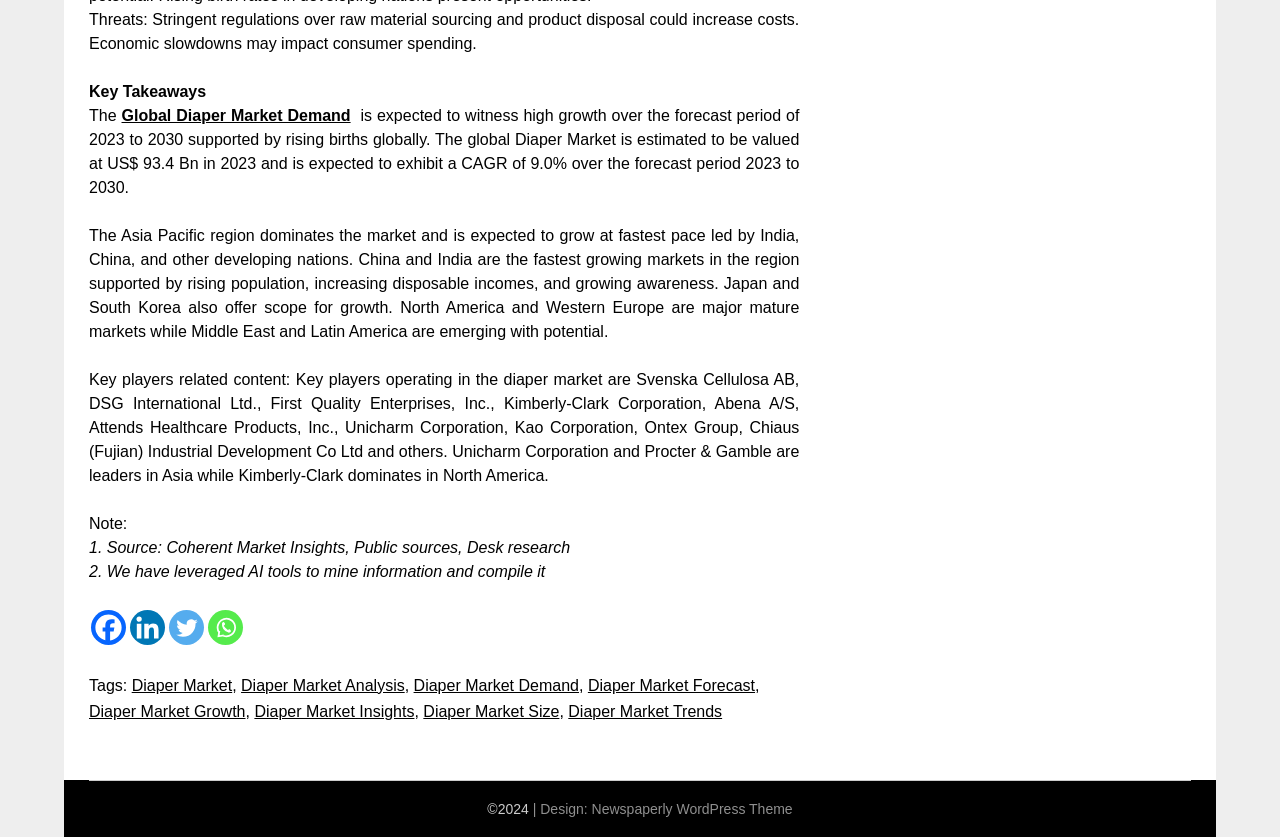Find the bounding box coordinates of the clickable region needed to perform the following instruction: "Click on the link to learn more about the Global Diaper Market Demand". The coordinates should be provided as four float numbers between 0 and 1, i.e., [left, top, right, bottom].

[0.095, 0.127, 0.274, 0.148]